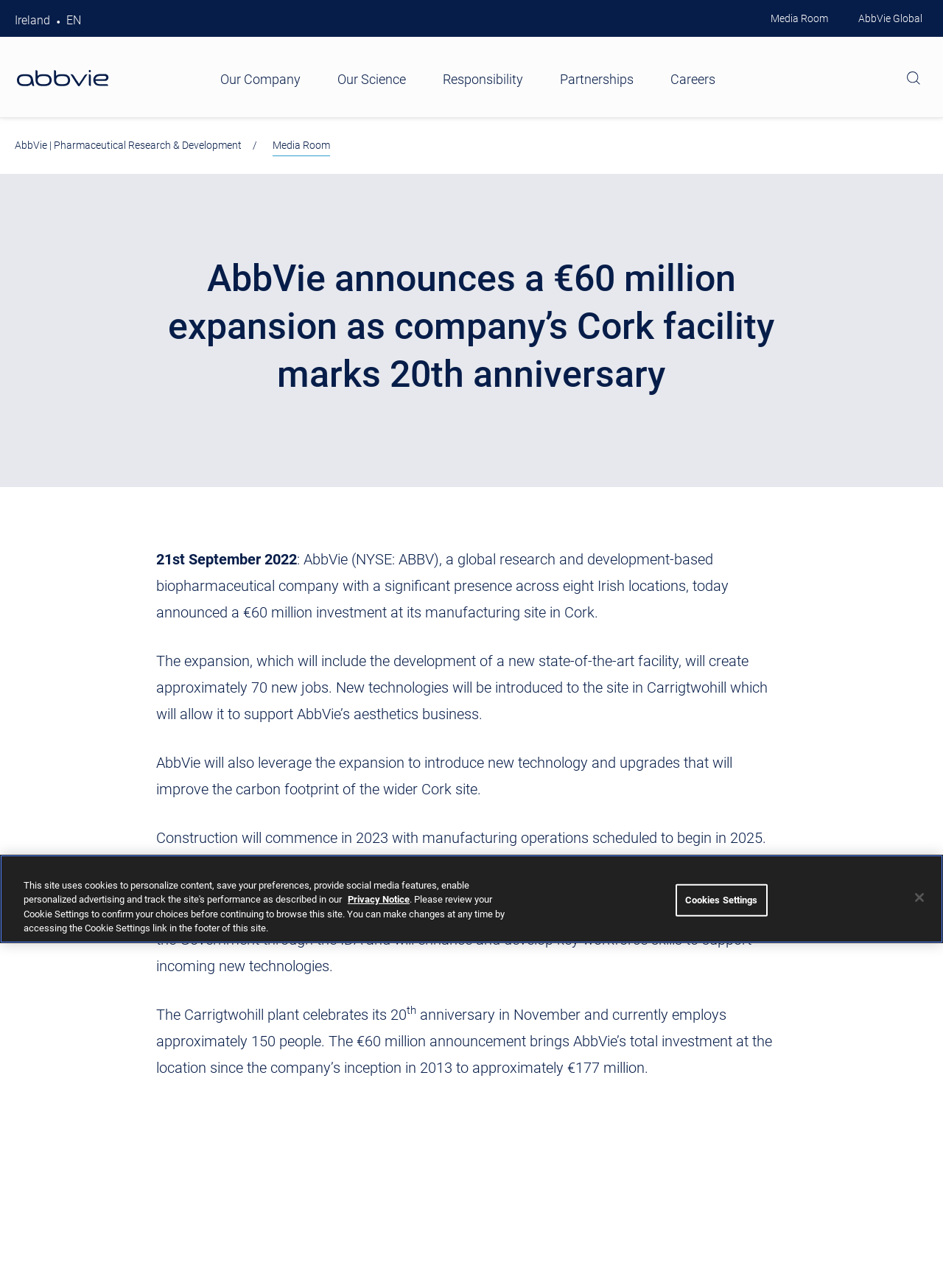Predict the bounding box of the UI element based on this description: "EN".

[0.07, 0.009, 0.086, 0.023]